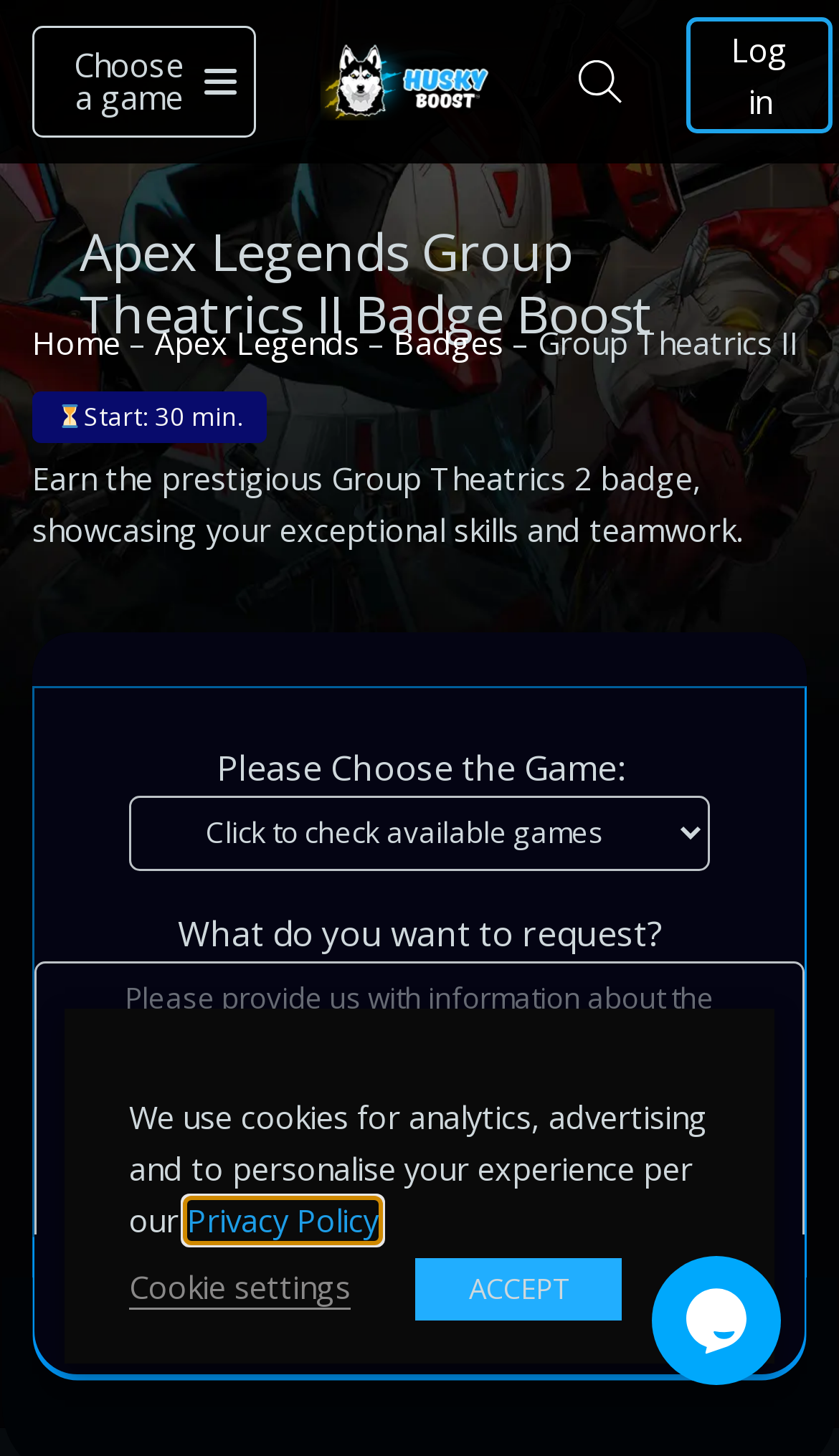Could you please study the image and provide a detailed answer to the question:
What is the function of the 'Next Step' button?

The 'Next Step' button is located at the bottom of the webpage, and it is likely used to proceed to the next step in the badge boost request process after the user has filled in the required information.